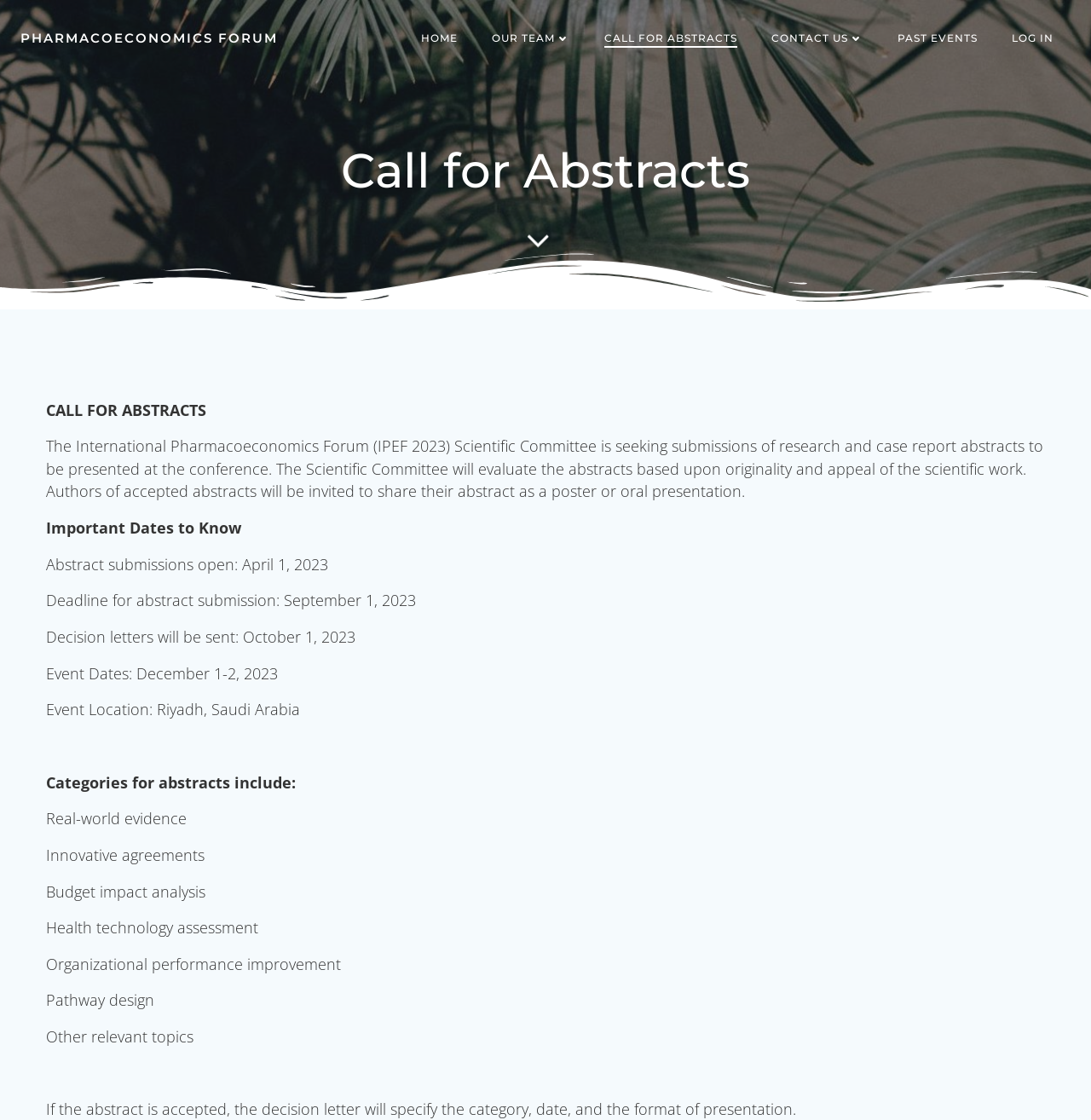What is the purpose of the Scientific Committee?
Refer to the screenshot and deliver a thorough answer to the question presented.

I inferred the answer by reading the text, which states that the Scientific Committee will evaluate the abstracts based upon originality and appeal of the scientific work.